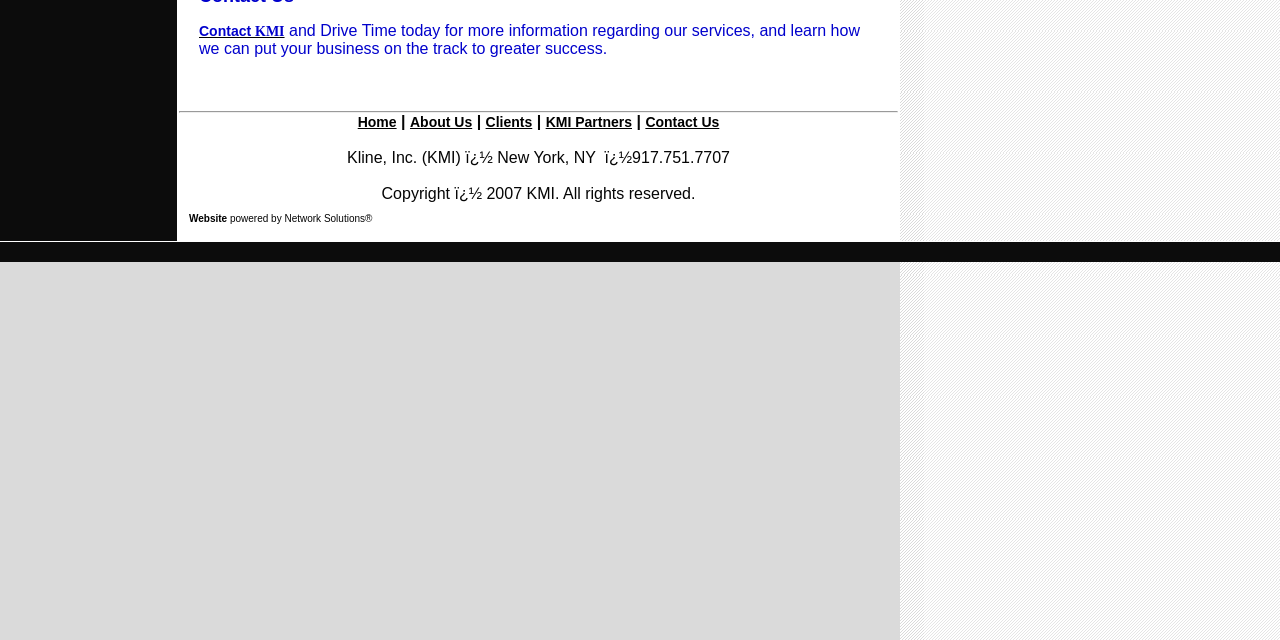Determine the bounding box for the described UI element: "Home".

[0.279, 0.178, 0.31, 0.203]